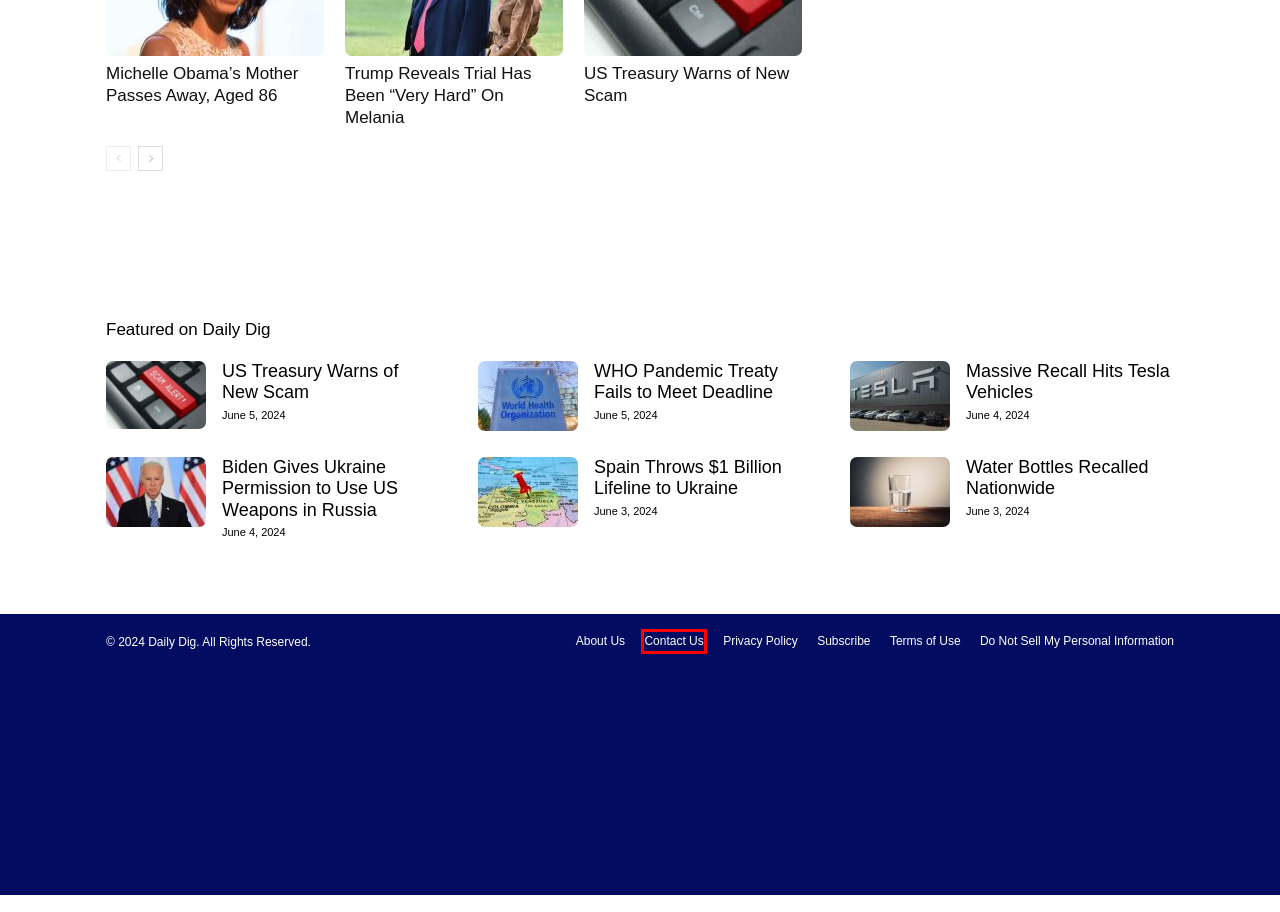You are looking at a screenshot of a webpage with a red bounding box around an element. Determine the best matching webpage description for the new webpage resulting from clicking the element in the red bounding box. Here are the descriptions:
A. Massive Recall Hits Tesla Vehicles | Daily Dig
B. Terms of Use | Daily Dig
C. Biden Gives Ukraine Permission to Use US Weapons in Russia | Daily Dig
D. Request Form – Safe Subscribe
E. Contact Us | Daily Dig
F. Privacy Policy | Daily Dig
G. WHO Pandemic Treaty Fails to Meet Deadline | Daily Dig
H. Spain Throws $1 Billion Lifeline to Ukraine | Daily Dig

E